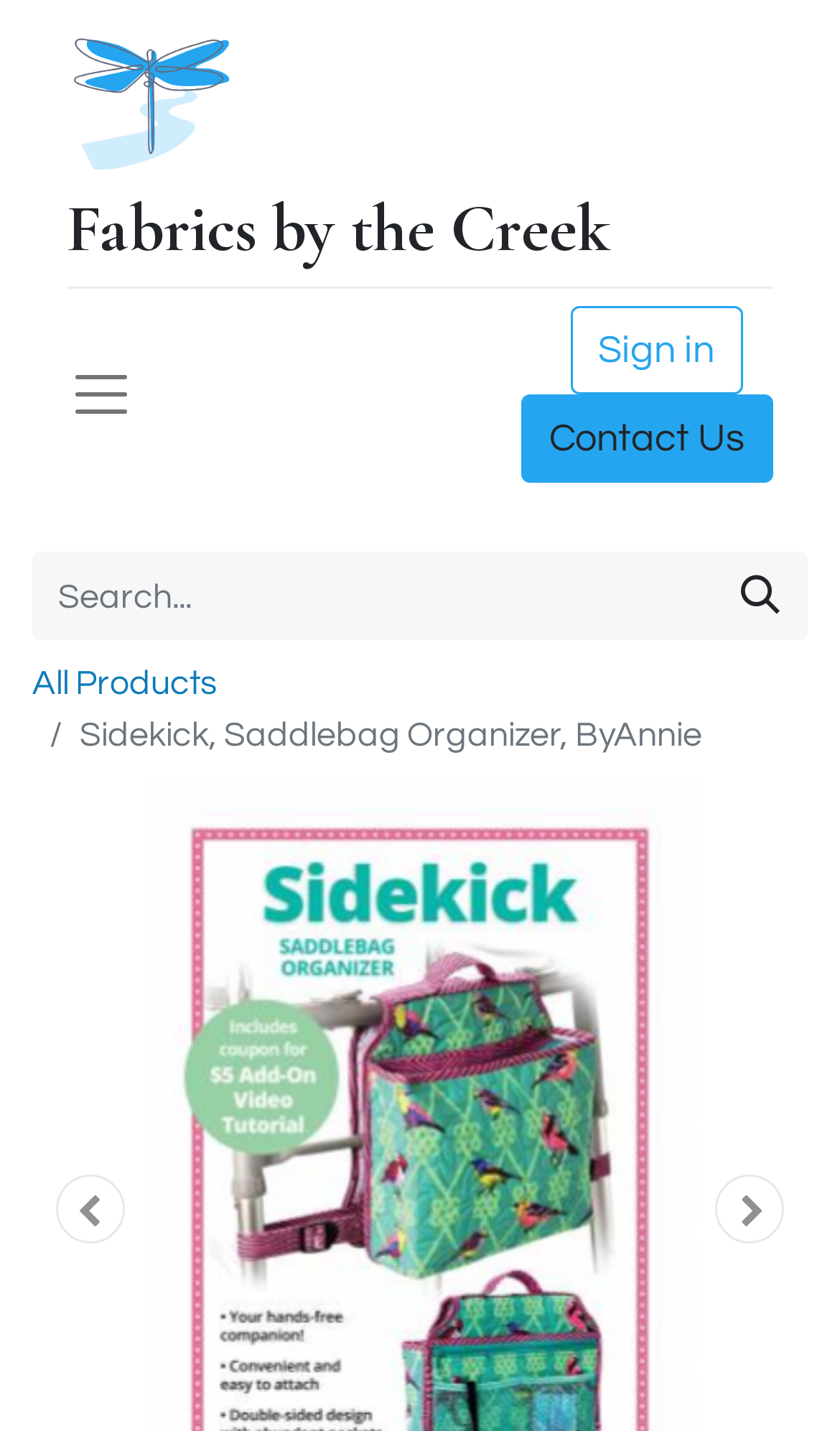What is the orientation of the separator?
Please look at the screenshot and answer using one word or phrase.

Horizontal